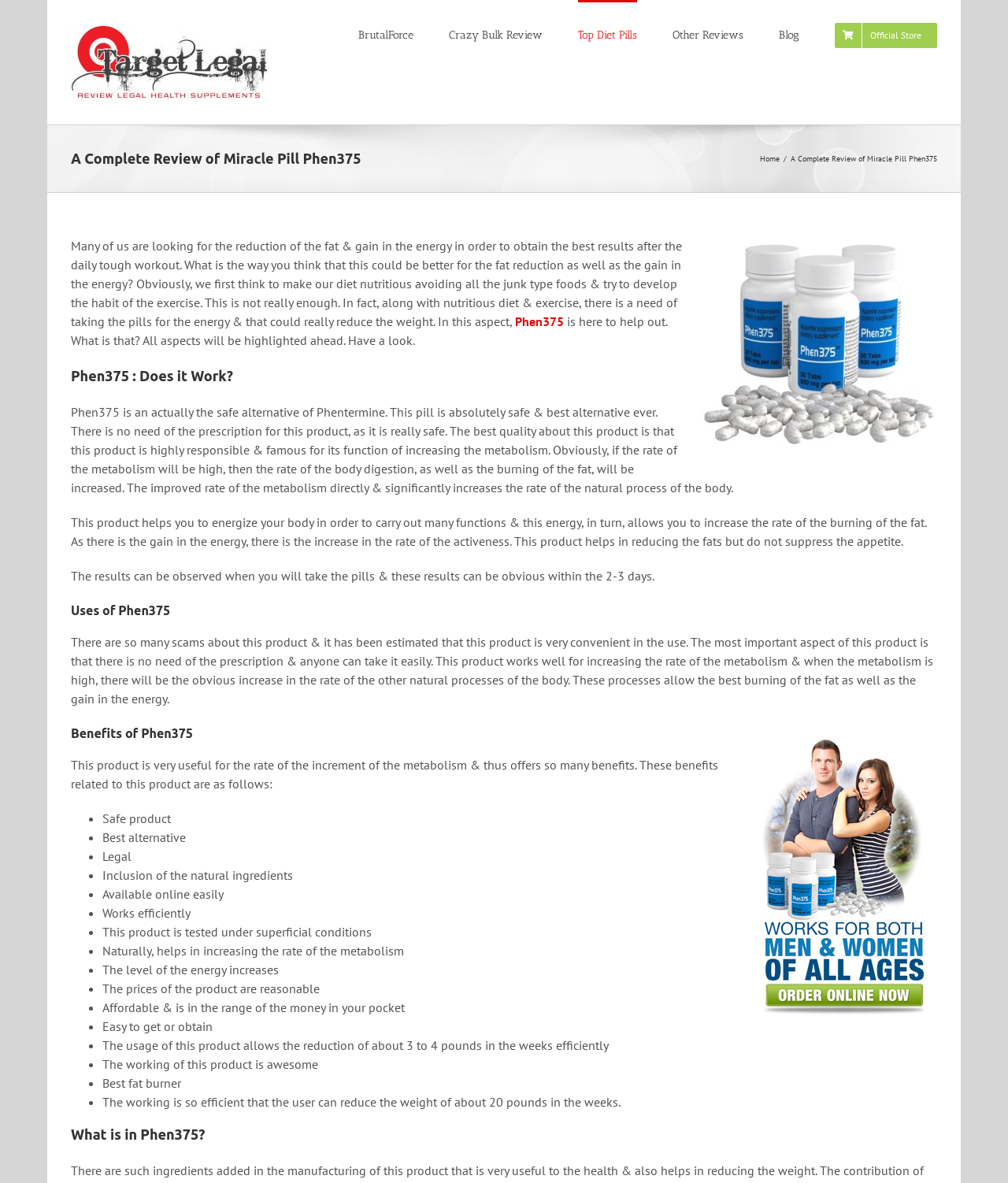Provide a single word or phrase to answer the given question: 
What is the expected weight loss result from using Phen375?

3-4 pounds per week